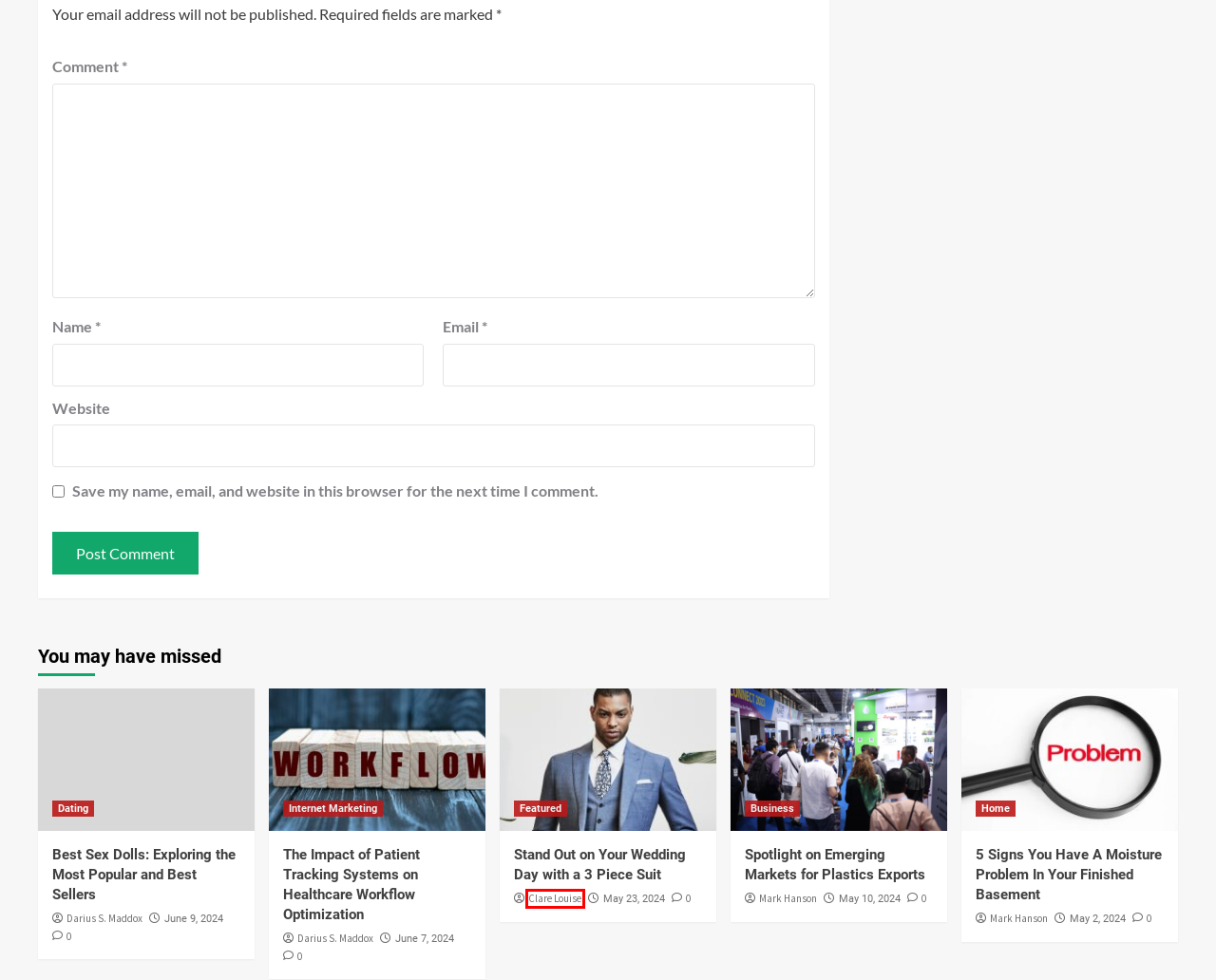You’re provided with a screenshot of a webpage that has a red bounding box around an element. Choose the best matching webpage description for the new page after clicking the element in the red box. The options are:
A. Best Sex Dolls: Exploring the Most Popular and Best Sellers - Daily Pulp
B. Clare Louise, Author at Daily Pulp
C. Charles P. Patterson, Author at Daily Pulp
D. Stand Out on Your Wedding Day with a 3 Piece Suit - Daily Pulp
E. Dating Archives - Daily Pulp
F. June 2024 - Daily Pulp
G. Darius S. Maddox, Author at Daily Pulp
H. Home Archives - Daily Pulp

B